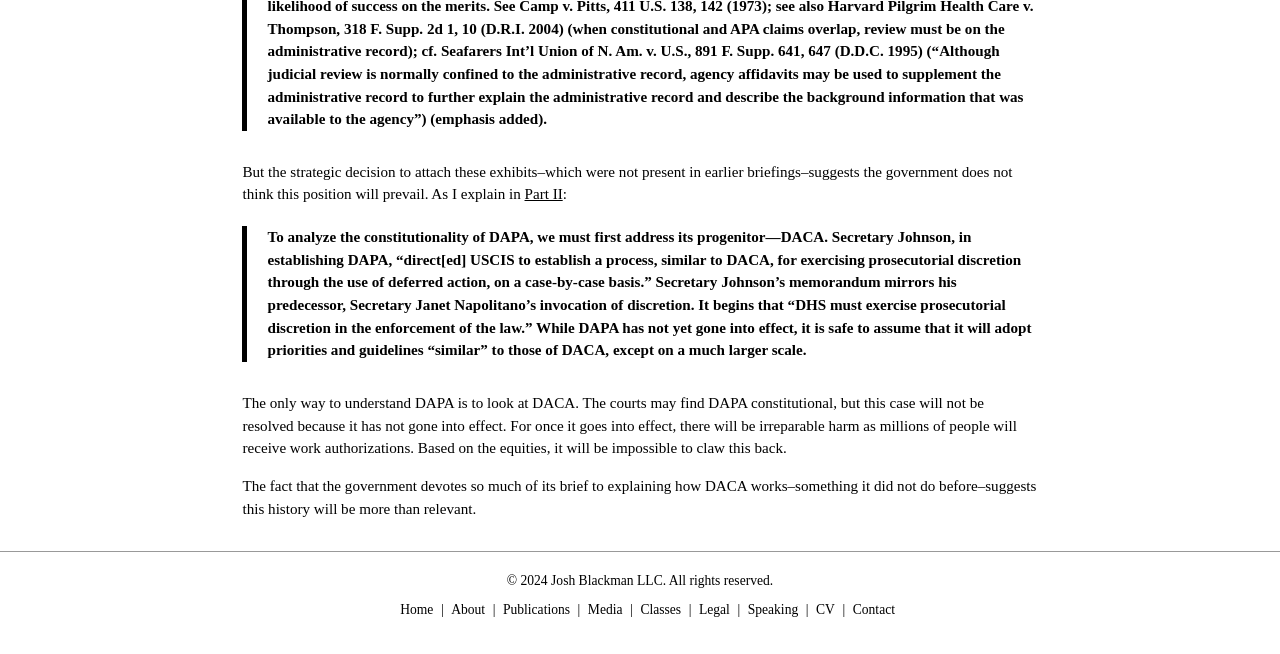Who is the author of the webpage?
Please use the image to deliver a detailed and complete answer.

The copyright information at the bottom of the webpage reads '© 2024 Josh Blackman LLC. All rights reserved.', indicating that Josh Blackman is the author or owner of the webpage.